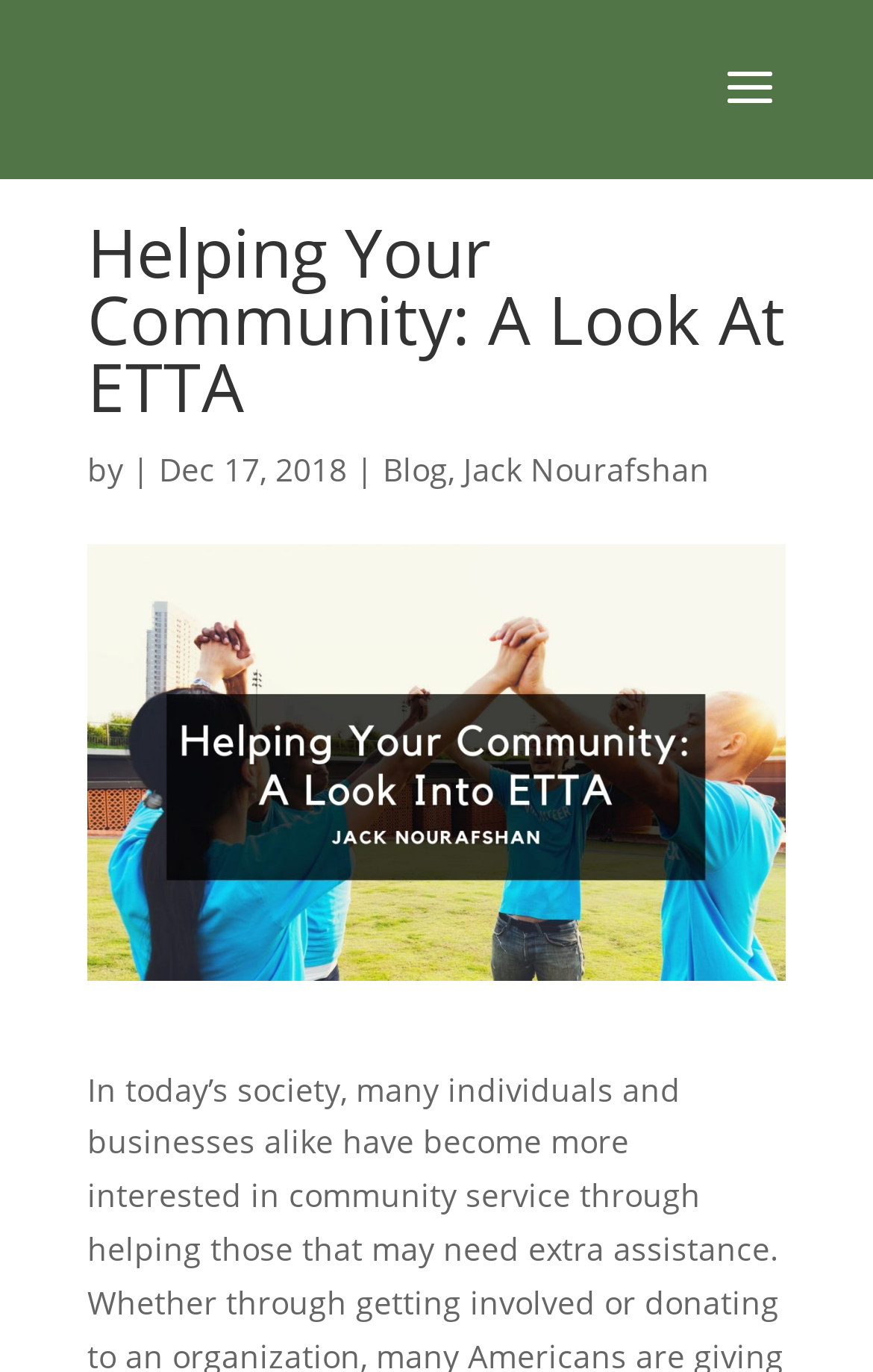Please determine the bounding box of the UI element that matches this description: Book Report. The coordinates should be given as (top-left x, top-left y, bottom-right x, bottom-right y), with all values between 0 and 1.

None